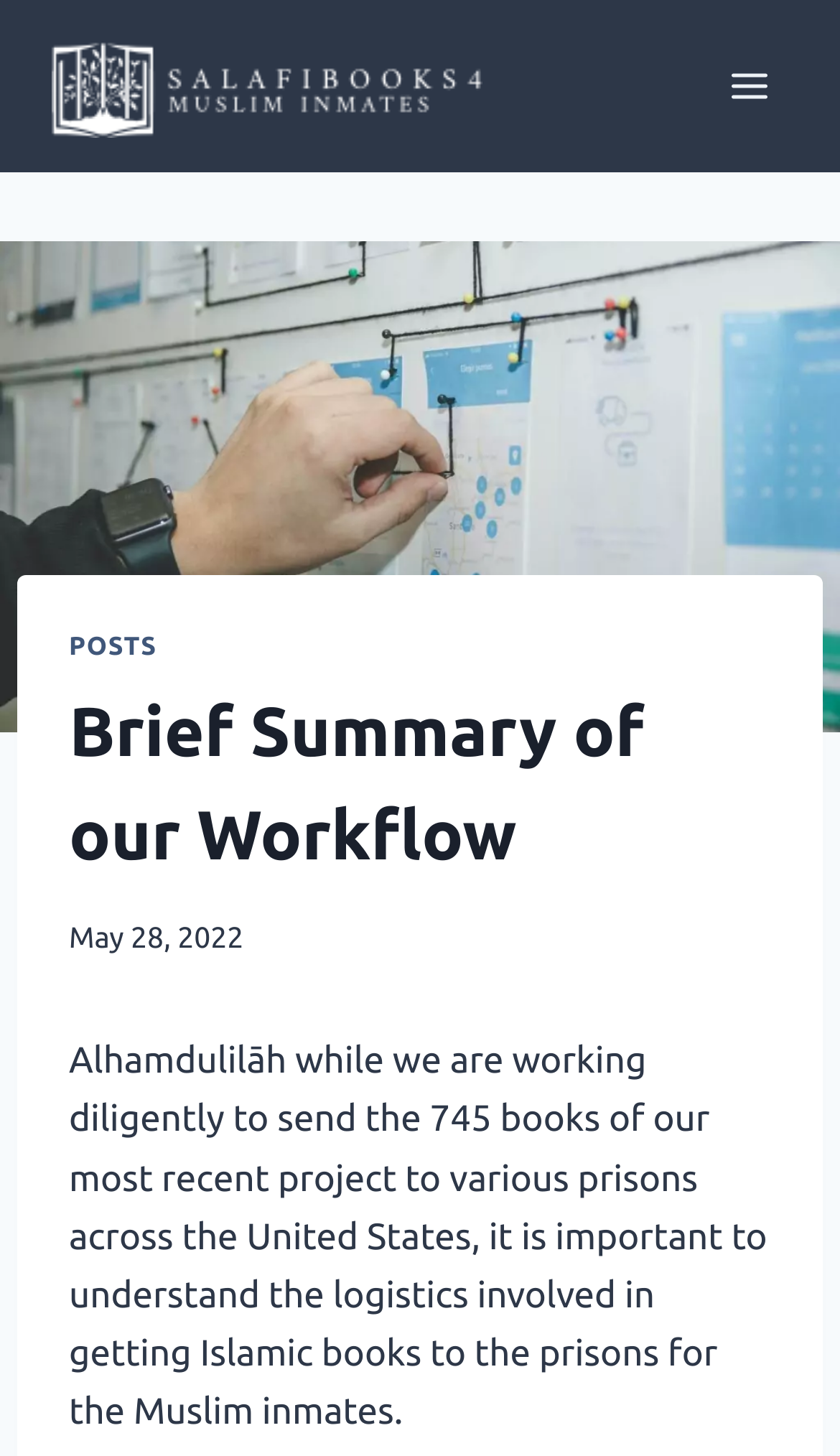What is the theme of the image in the background?
Answer the question with a detailed explanation, including all necessary information.

The image in the background appears to be related to prisons or incarceration, which is consistent with the organization's project of sending Islamic books to prisons. The image may be used to set the context or theme for the webpage's content.